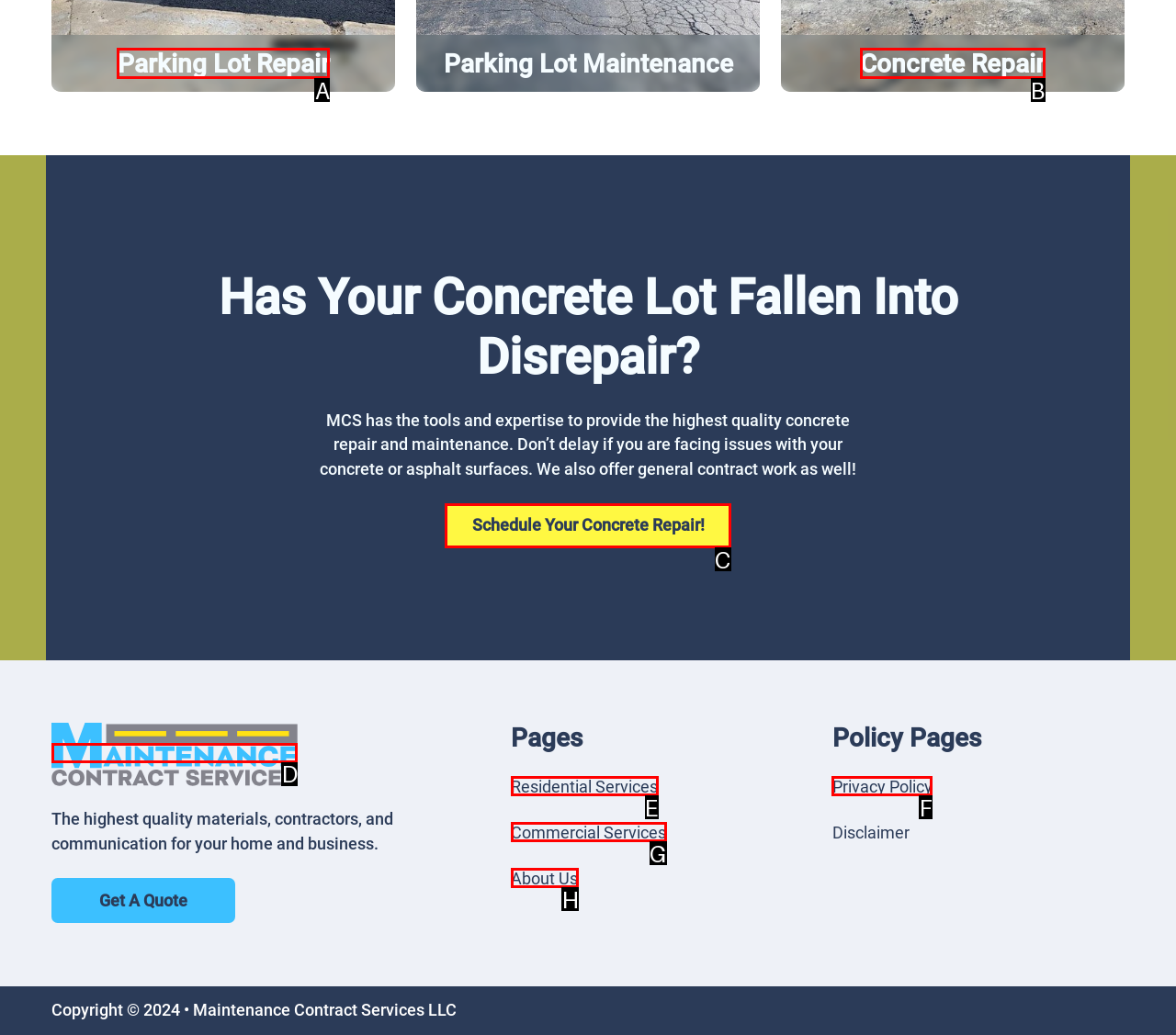Select the appropriate HTML element to click for the following task: Visit the 'About Us' page
Answer with the letter of the selected option from the given choices directly.

H